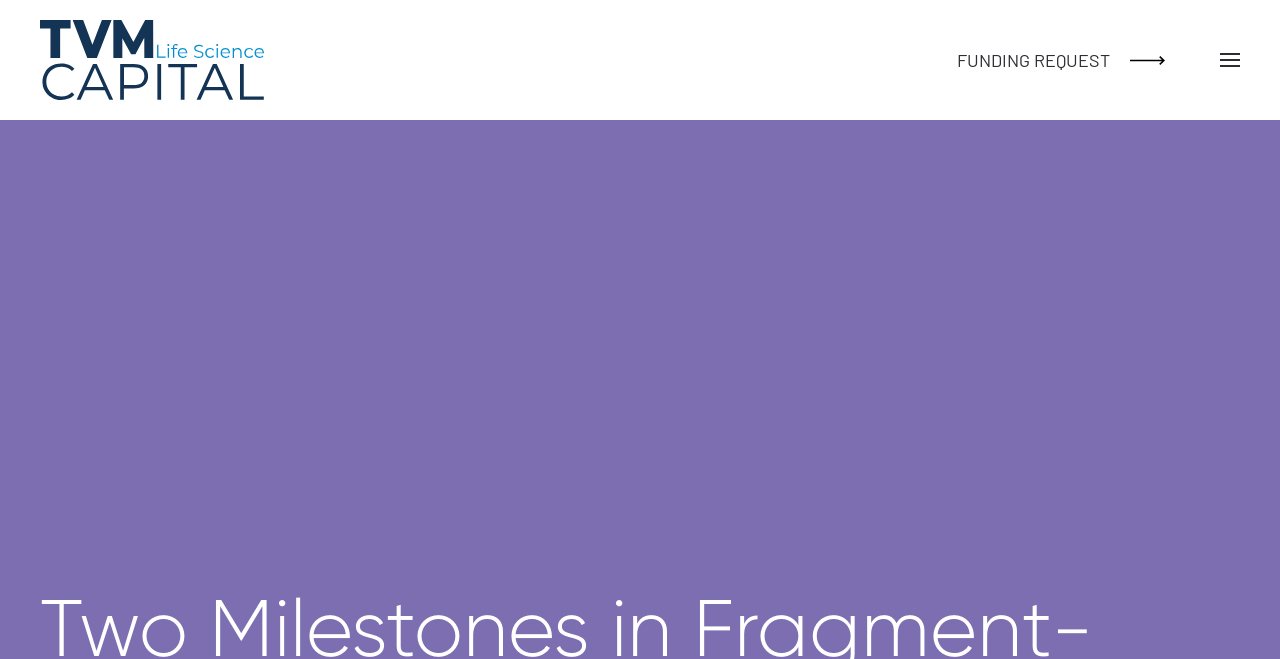For the given element description Contact us, determine the bounding box coordinates of the UI element. The coordinates should follow the format (top-left x, top-left y, bottom-right x, bottom-right y) and be within the range of 0 to 1.

None